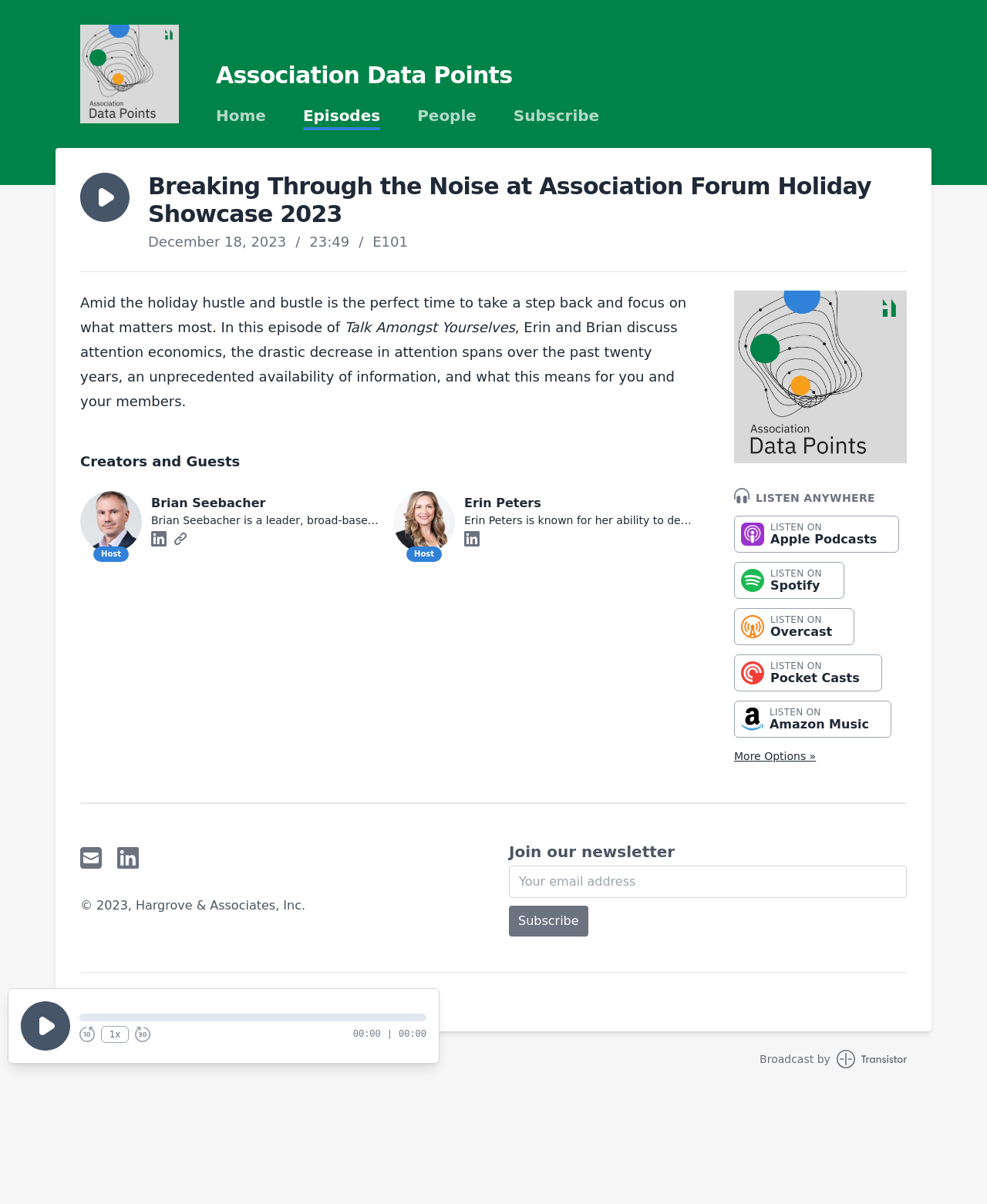Find the bounding box coordinates for the element that must be clicked to complete the instruction: "Subscribe to the newsletter". The coordinates should be four float numbers between 0 and 1, indicated as [left, top, right, bottom].

[0.516, 0.752, 0.596, 0.778]